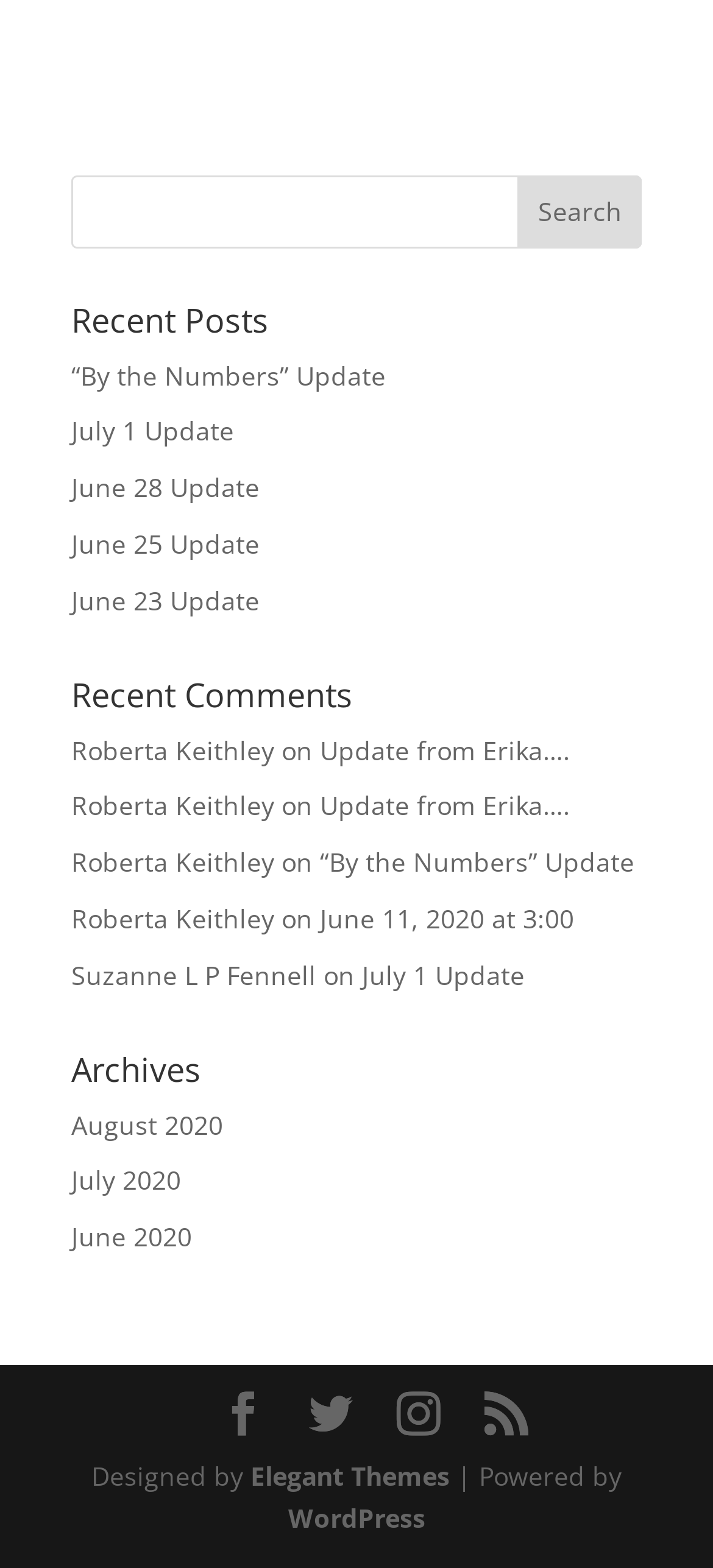How many recent comments are listed?
Analyze the image and deliver a detailed answer to the question.

Under the 'Recent Comments' heading, there are five links to different comments, each with a username and a post title. Therefore, there are five recent comments listed.